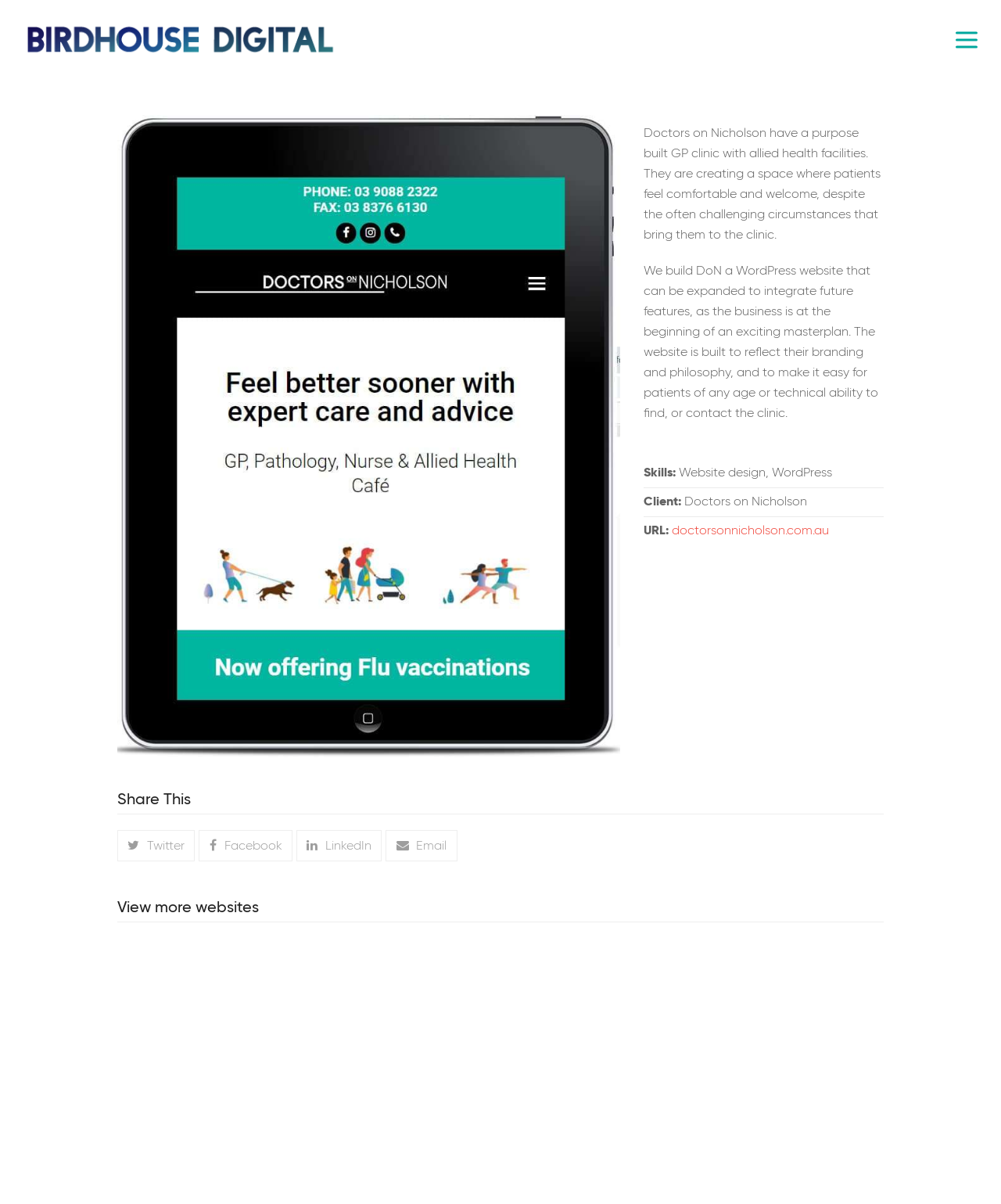Please give a one-word or short phrase response to the following question: 
What is the name of the GP clinic?

Doctors on Nicholson